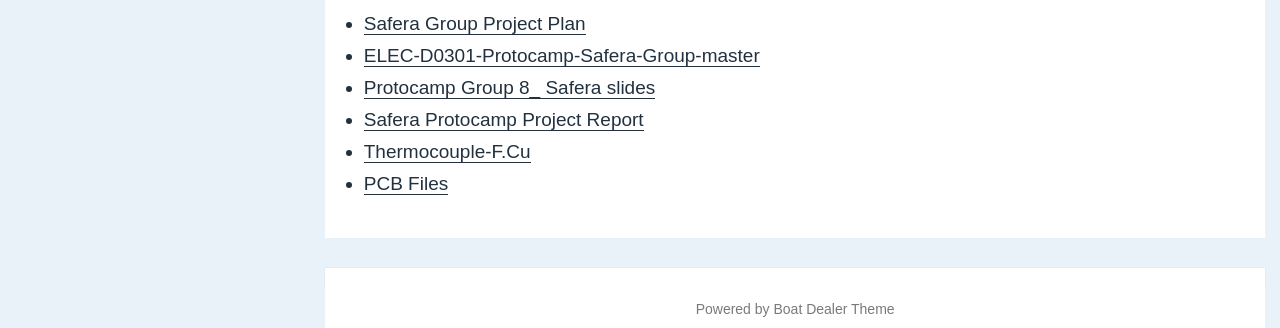Answer the question below using just one word or a short phrase: 
How many list markers are on the webpage?

5